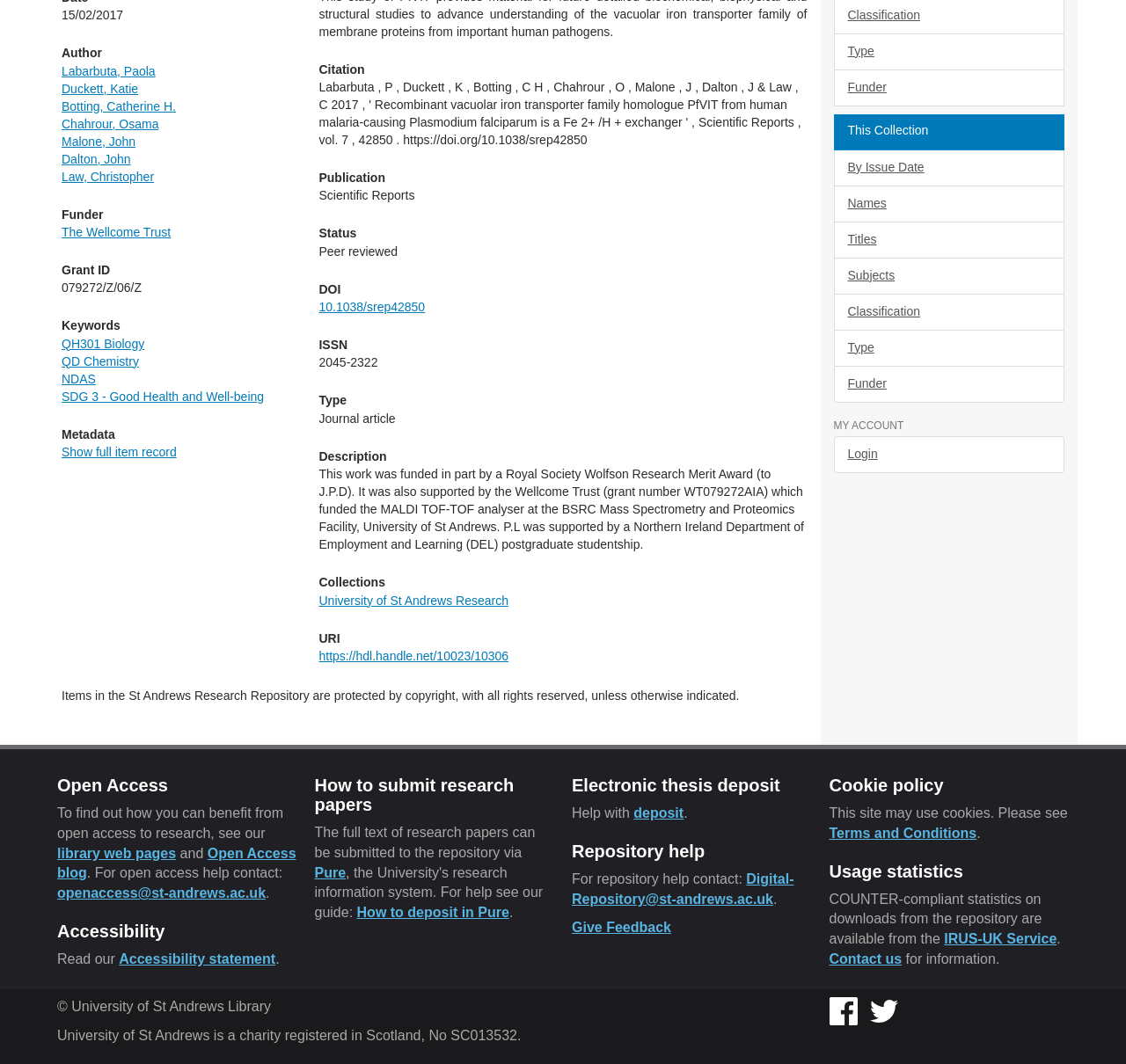Locate the bounding box of the user interface element based on this description: "Pure".

[0.279, 0.813, 0.307, 0.827]